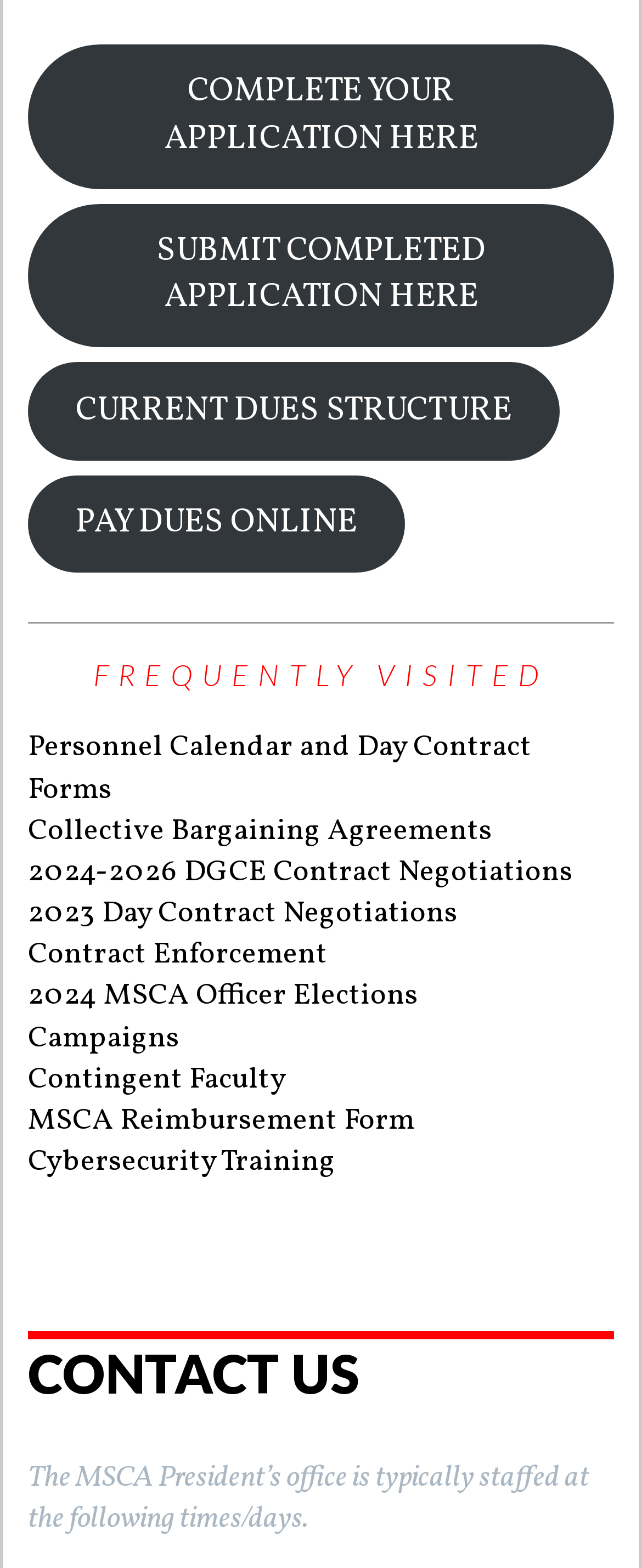What is the last link under 'FREQUENTLY VISITED'?
Based on the image, answer the question in a detailed manner.

I looked at the links under 'FREQUENTLY VISITED' and found that the last one is 'Cybersecurity Training'.